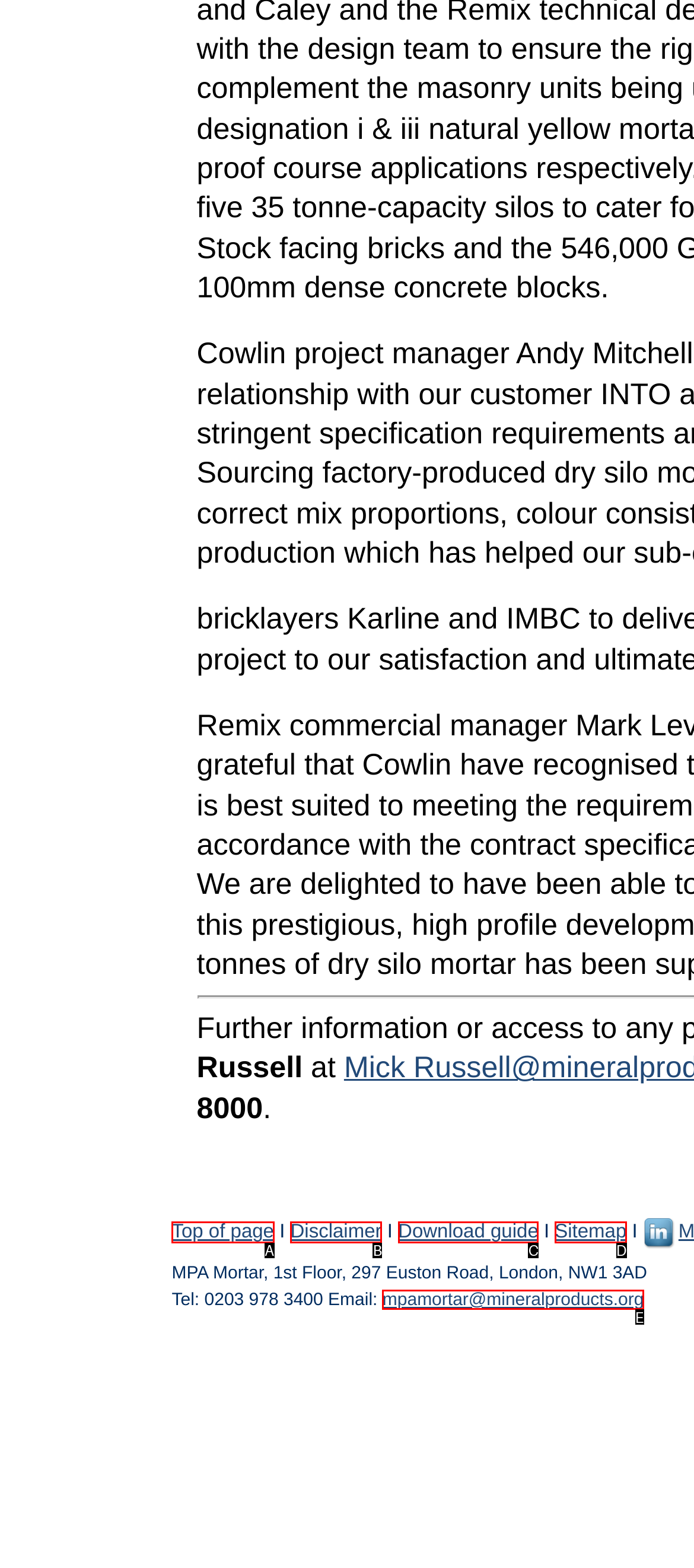Identify the HTML element that corresponds to the description: Download guide Provide the letter of the matching option directly from the choices.

C